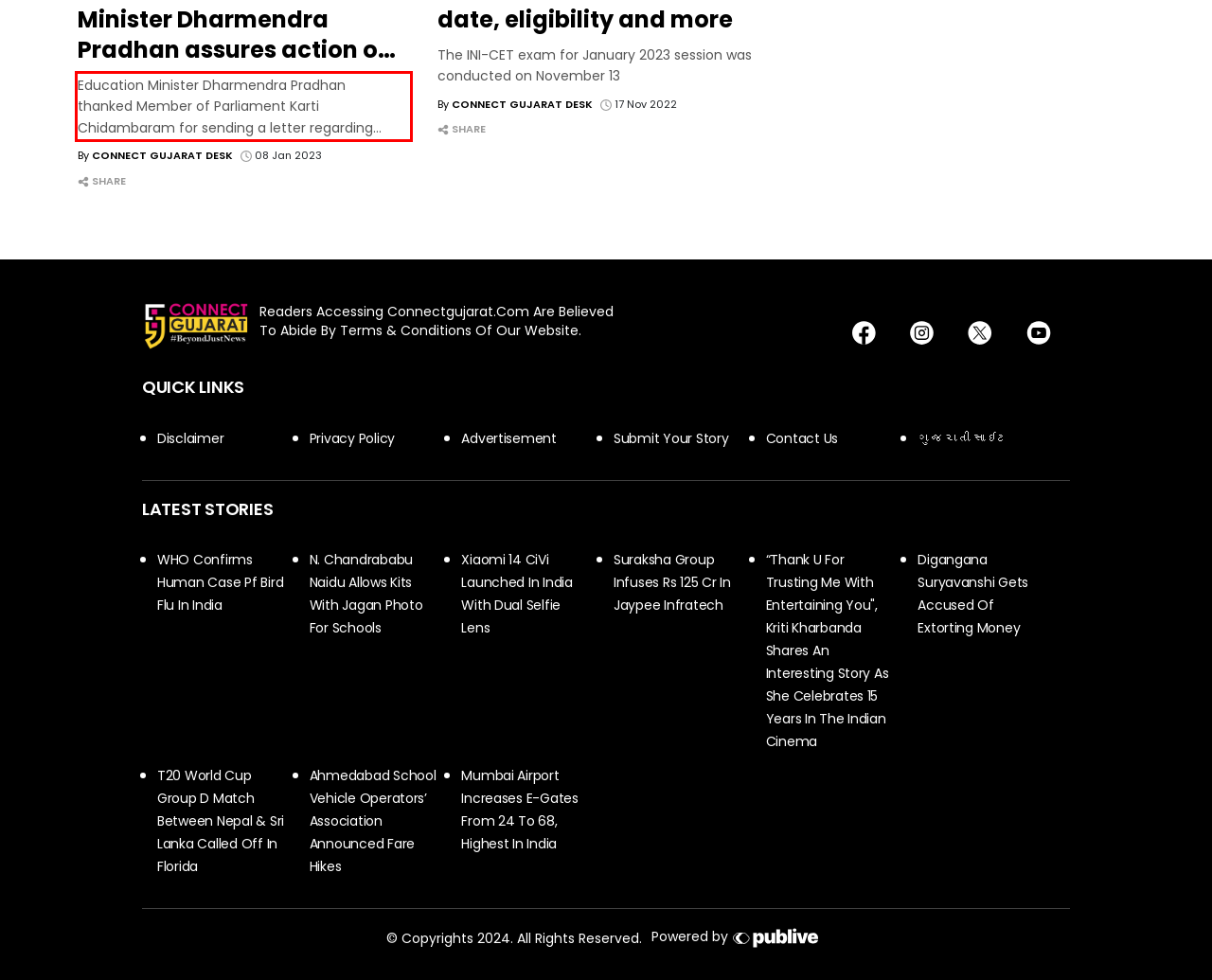You are given a screenshot with a red rectangle. Identify and extract the text within this red bounding box using OCR.

Education Minister Dharmendra Pradhan thanked Member of Parliament Karti Chidambaram for sending a letter regarding one-time exemption to relax the eligibility criteria